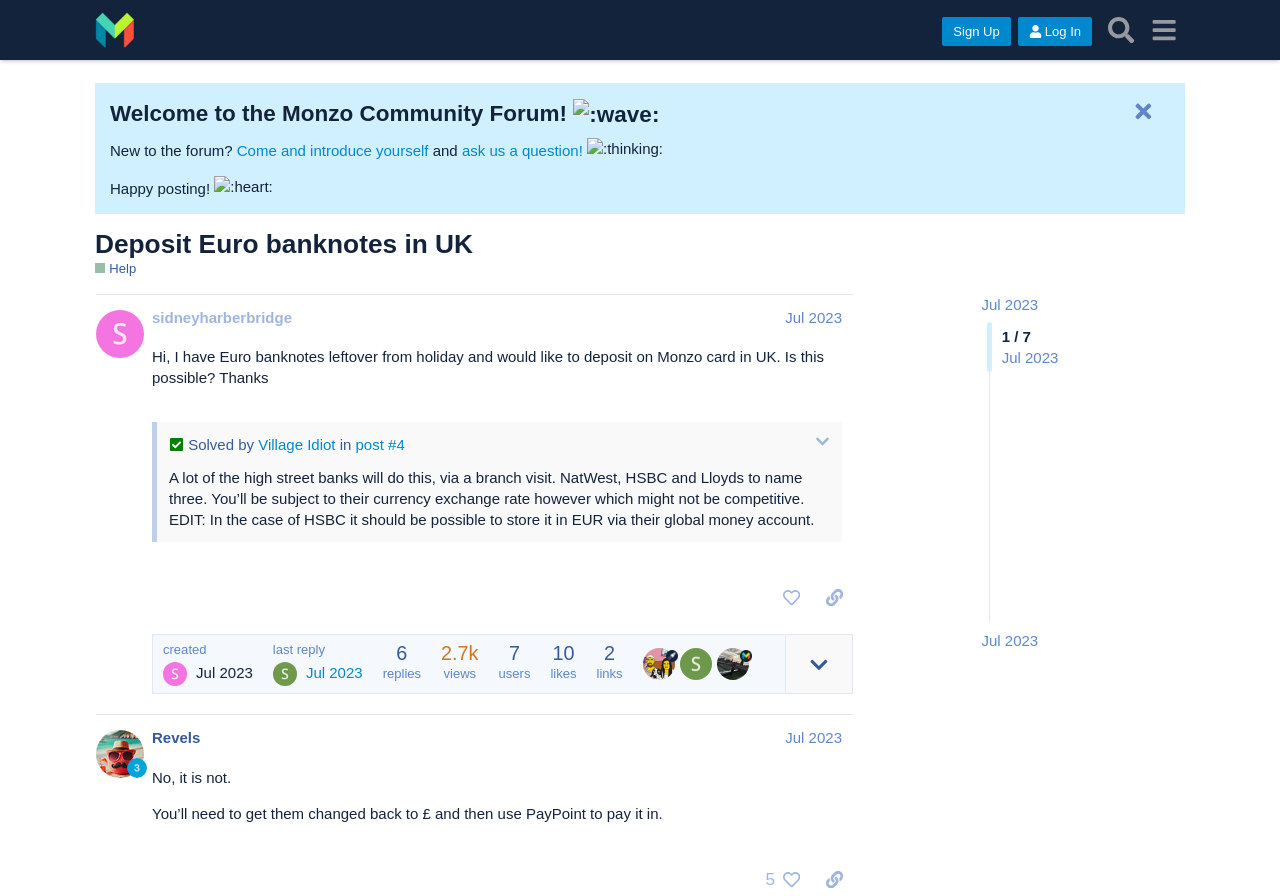Specify the bounding box coordinates of the element's region that should be clicked to achieve the following instruction: "View the post by sidneyharberbridge". The bounding box coordinates consist of four float numbers between 0 and 1, in the format [left, top, right, bottom].

[0.11, 0.342, 0.666, 0.37]